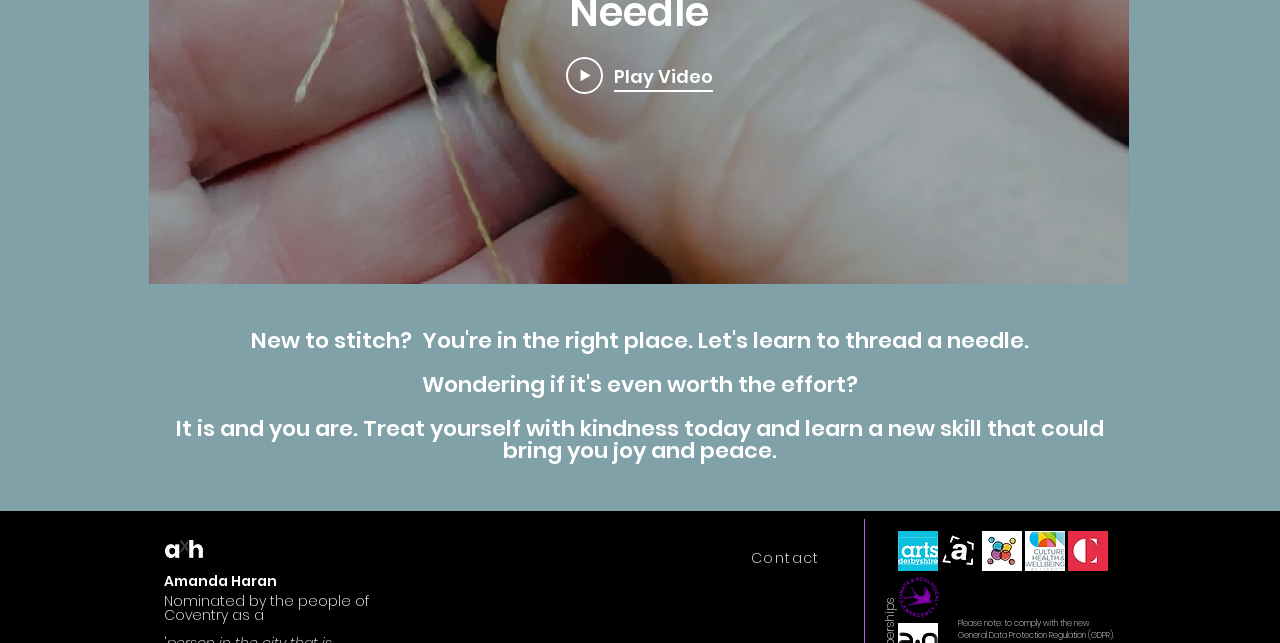Please analyze the image and give a detailed answer to the question:
What is the purpose of the webpage?

The purpose of the webpage is to teach a new skill, specifically learning to thread a needle, which is evident from the heading and the presence of a 'Play Video' button, indicating that the webpage is meant to be educational.